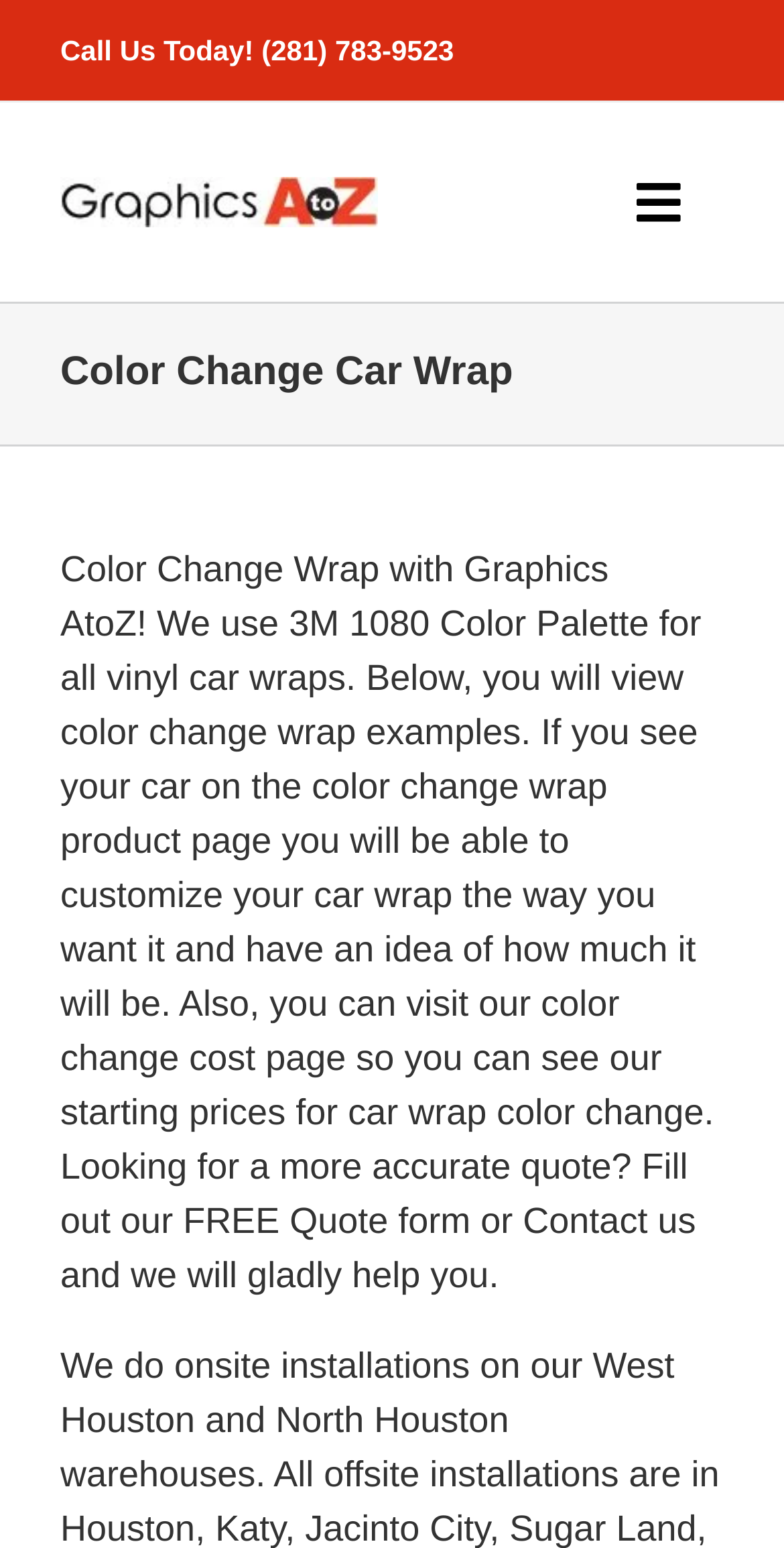Provide a one-word or brief phrase answer to the question:
What is the navigation menu called?

main-atoz